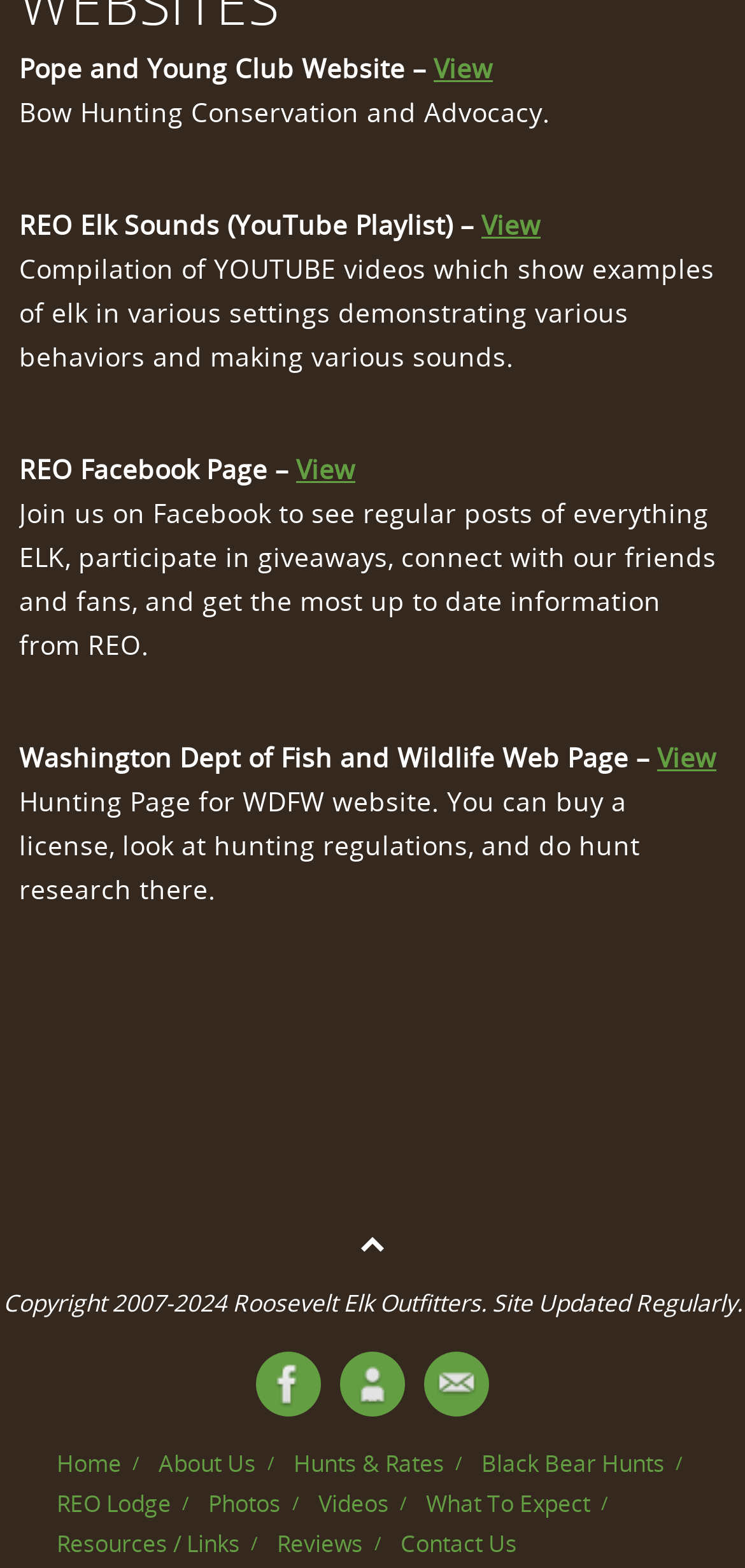What can you do on the Washington Dept of Fish and Wildlife Web Page?
Please answer the question with a detailed response using the information from the screenshot.

The static text element 'Hunting Page for WDFW website. You can buy a license, look at hunting regulations, and do hunt research there.' describes the activities that can be done on the Washington Dept of Fish and Wildlife Web Page.